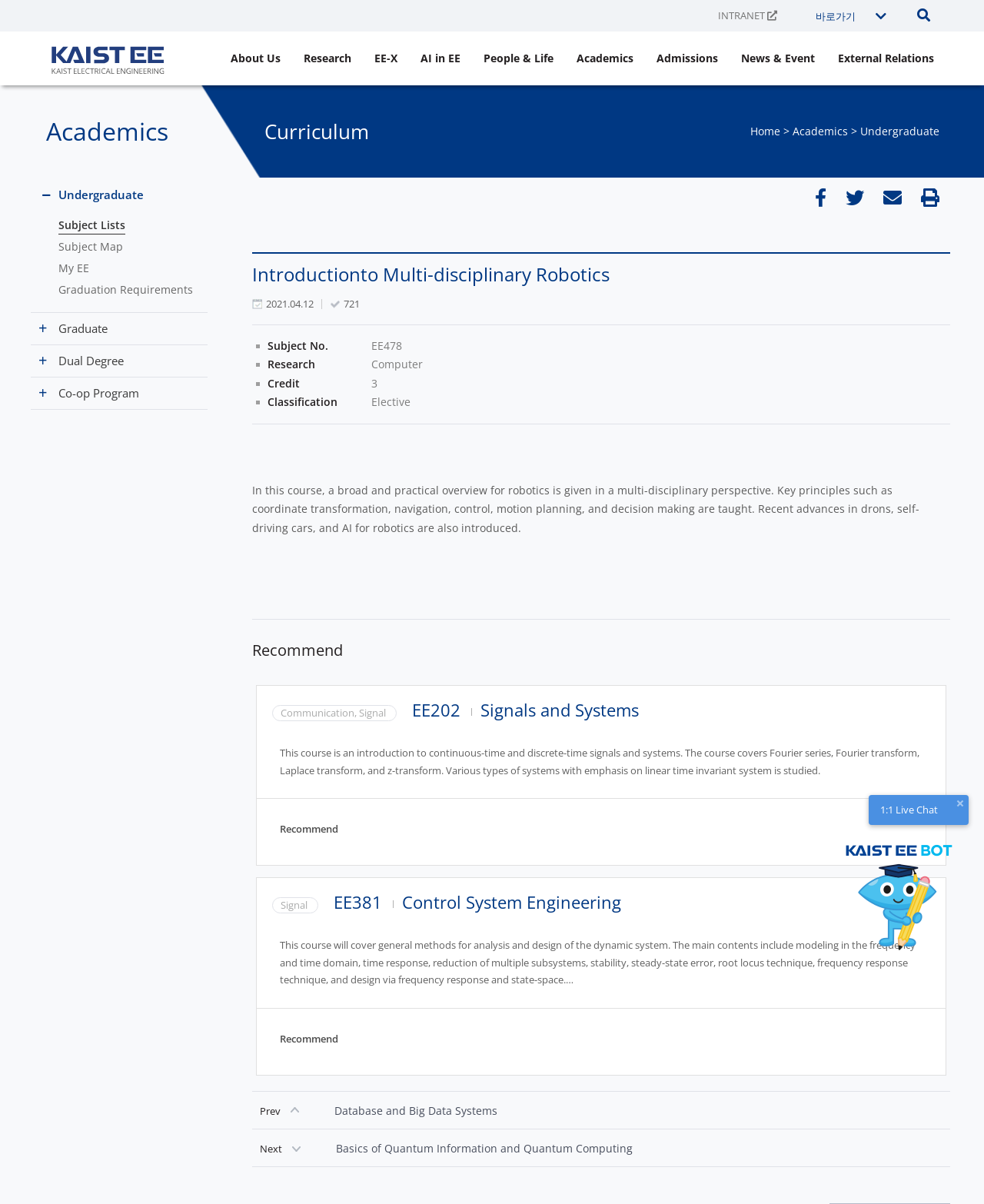What is the name of the next course?
Provide a detailed answer to the question, using the image to inform your response.

I found the name of the next course by looking at the link element with the text 'NextBasics of Quantum Information and Quantum Computing' which is located at the bottom of the webpage.